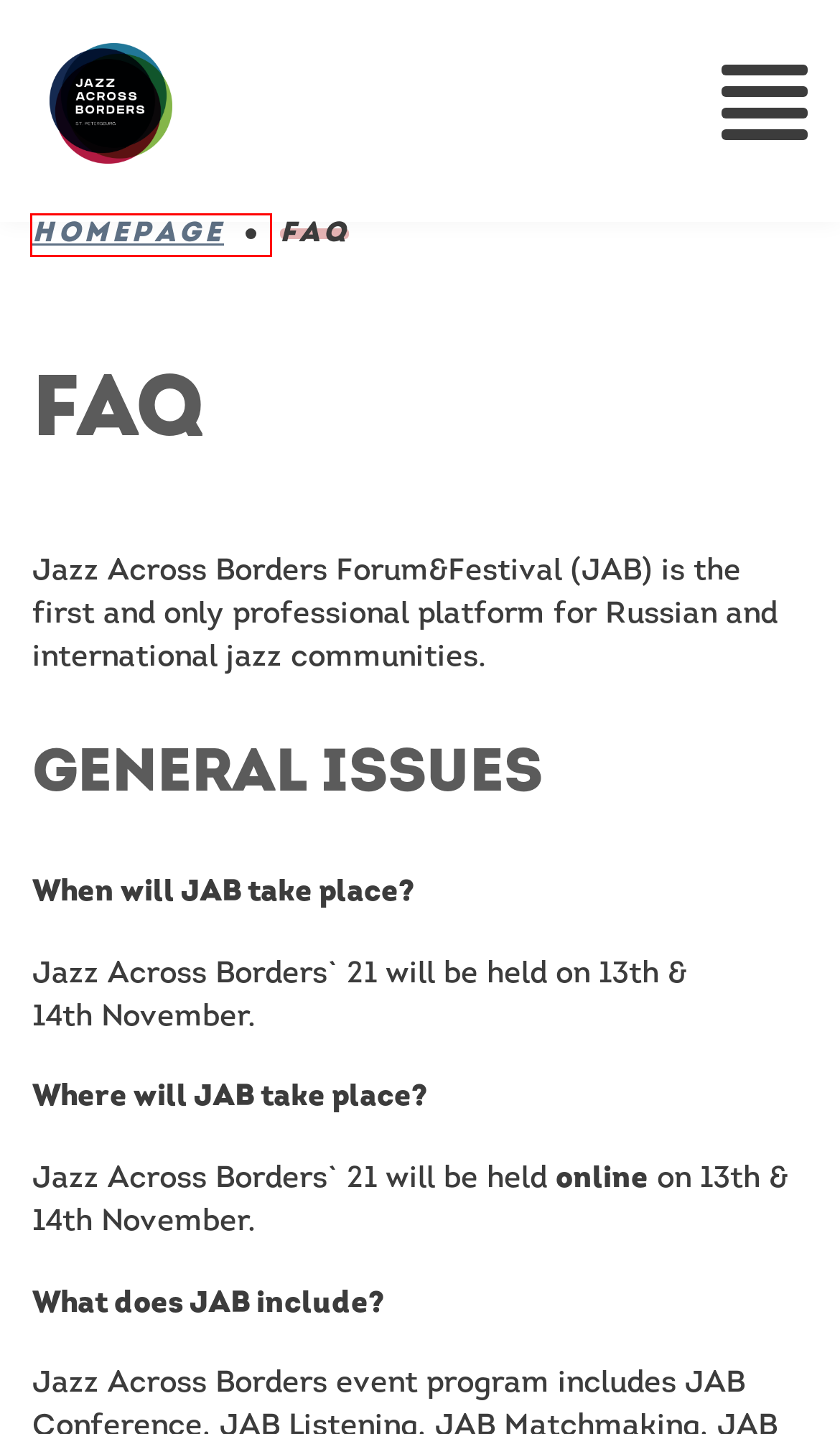Look at the given screenshot of a webpage with a red rectangle bounding box around a UI element. Pick the description that best matches the new webpage after clicking the element highlighted. The descriptions are:
A. Video of JAB 2020 - Jazz Across Borders
B. Program - Jazz Across Borders
C. News - Jazz Across Borders
D. Igor Butman Music Group
E. Jazz Across Borders
F. Speakers and Participants - Jazz Across Borders
G. Вход - Почта Mail.ru
H. Contacts - Jazz Across Borders

E